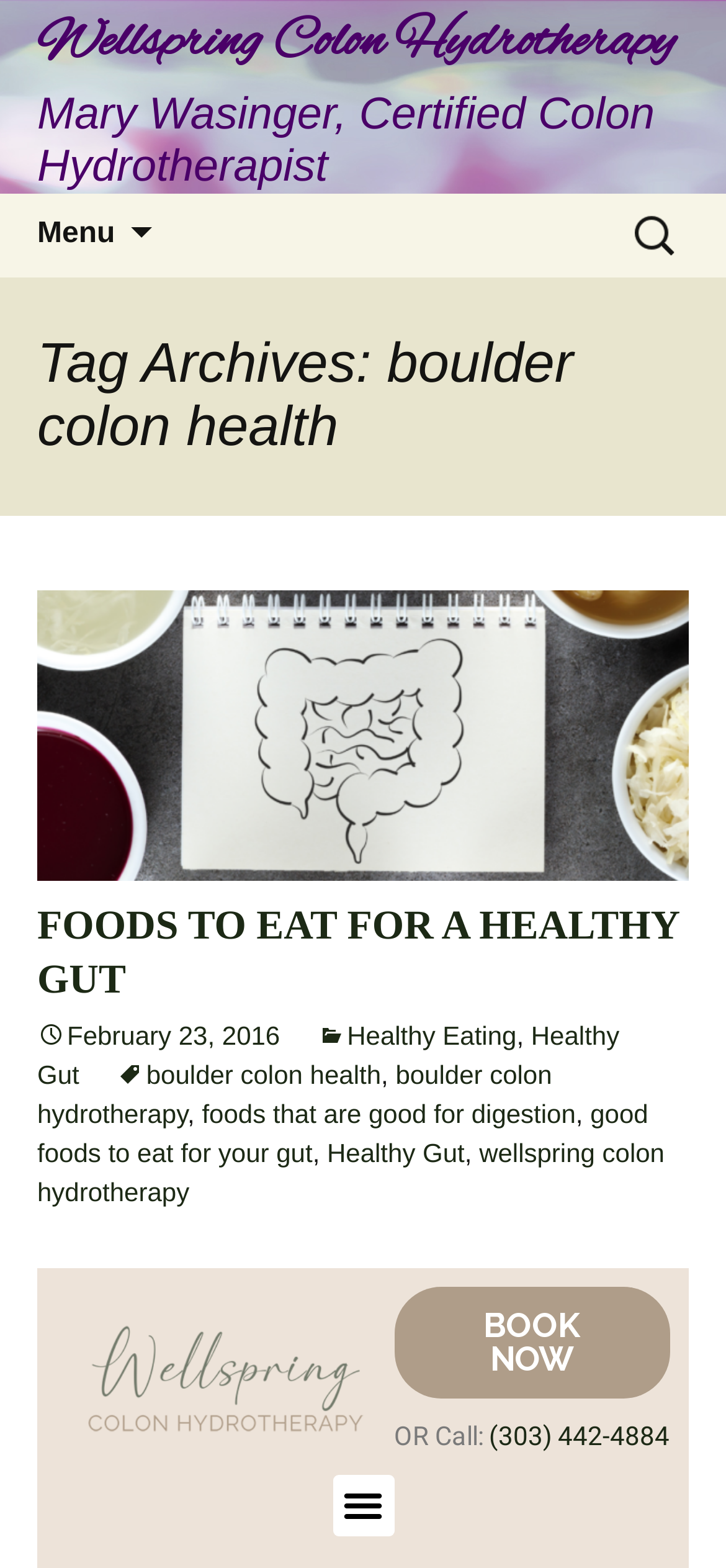Write an extensive caption that covers every aspect of the webpage.

The webpage is about Wellspring Colon Hydrotherapy, a business providing colon health services in Boulder. At the top, there is a heading with the business name and a subtitle indicating that Mary Wasinger is a certified colon hydrotherapist. 

To the right of the heading, there is a menu button and a search bar. The search bar has a placeholder text "Search for:". 

Below the top section, there is a header with the title "Tag Archives: boulder colon health". 

Underneath, there is a large section with an image related to "Foods to Eat for a Healthy Gut". Above the image, there is a heading with the same title. Below the image, there are several links to related articles, including "FOODS TO EAT FOR A HEALTHY GUT", "Healthy Eating", "Healthy Gut", "boulder colon health", "boulder colon hydrotherapy", "foods that are good for digestion", "good foods to eat for your gut", and "wellspring colon hydrotherapy". These links are arranged in a list with commas separating them. 

At the bottom of the page, there is a section with the Wellspring Colon Hydrotherapy logo, a menu toggle button, and a call-to-action section with a "BOOK NOW" button and a phone number "(303) 442-4884" to call for booking.